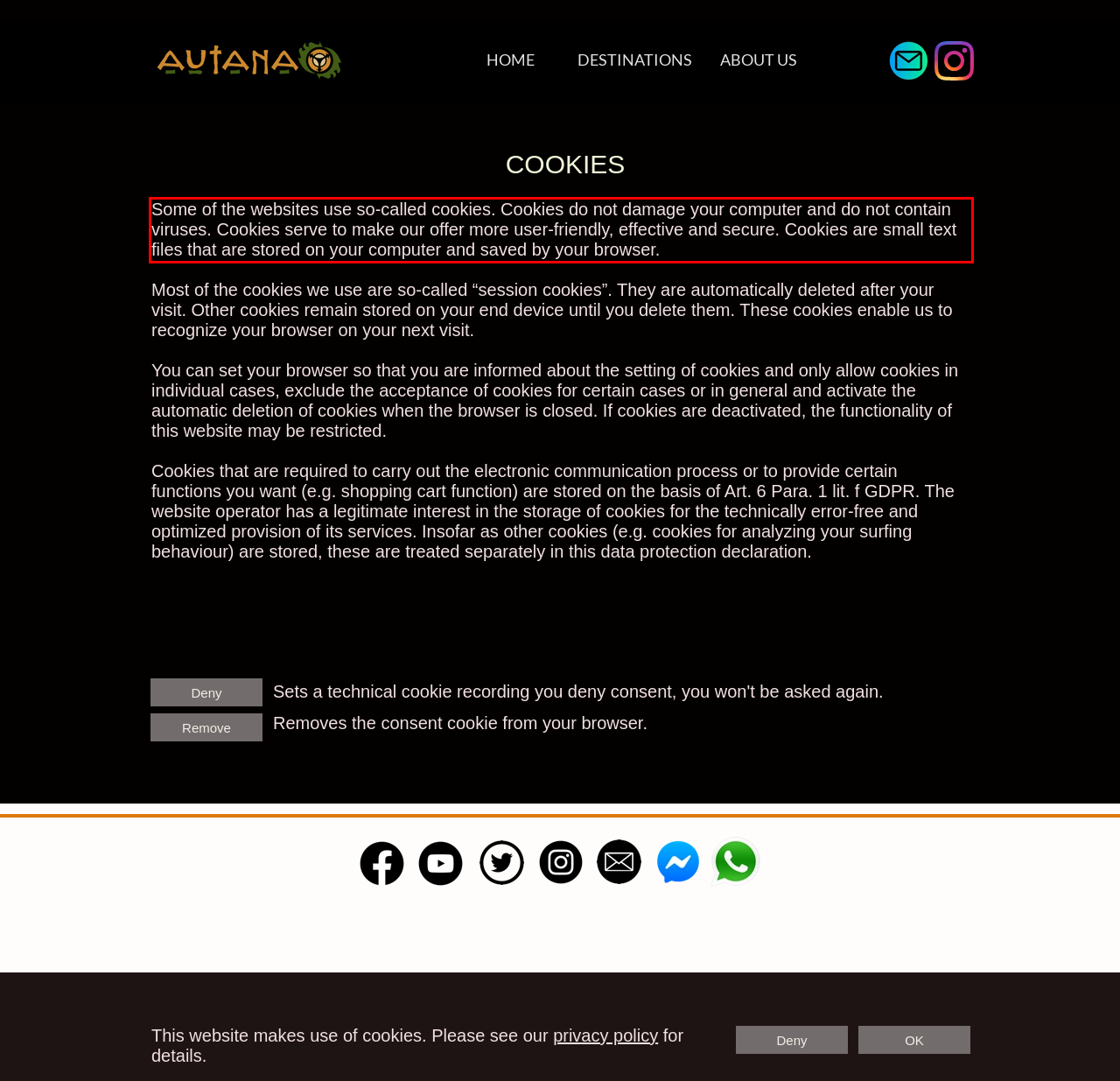Extract and provide the text found inside the red rectangle in the screenshot of the webpage.

Some of the websites use so-called cookies. Cookies do not damage your computer and do not contain viruses. Cookies serve to make our offer more user-friendly, effective and secure. Cookies are small text files that are stored on your computer and saved by your browser.